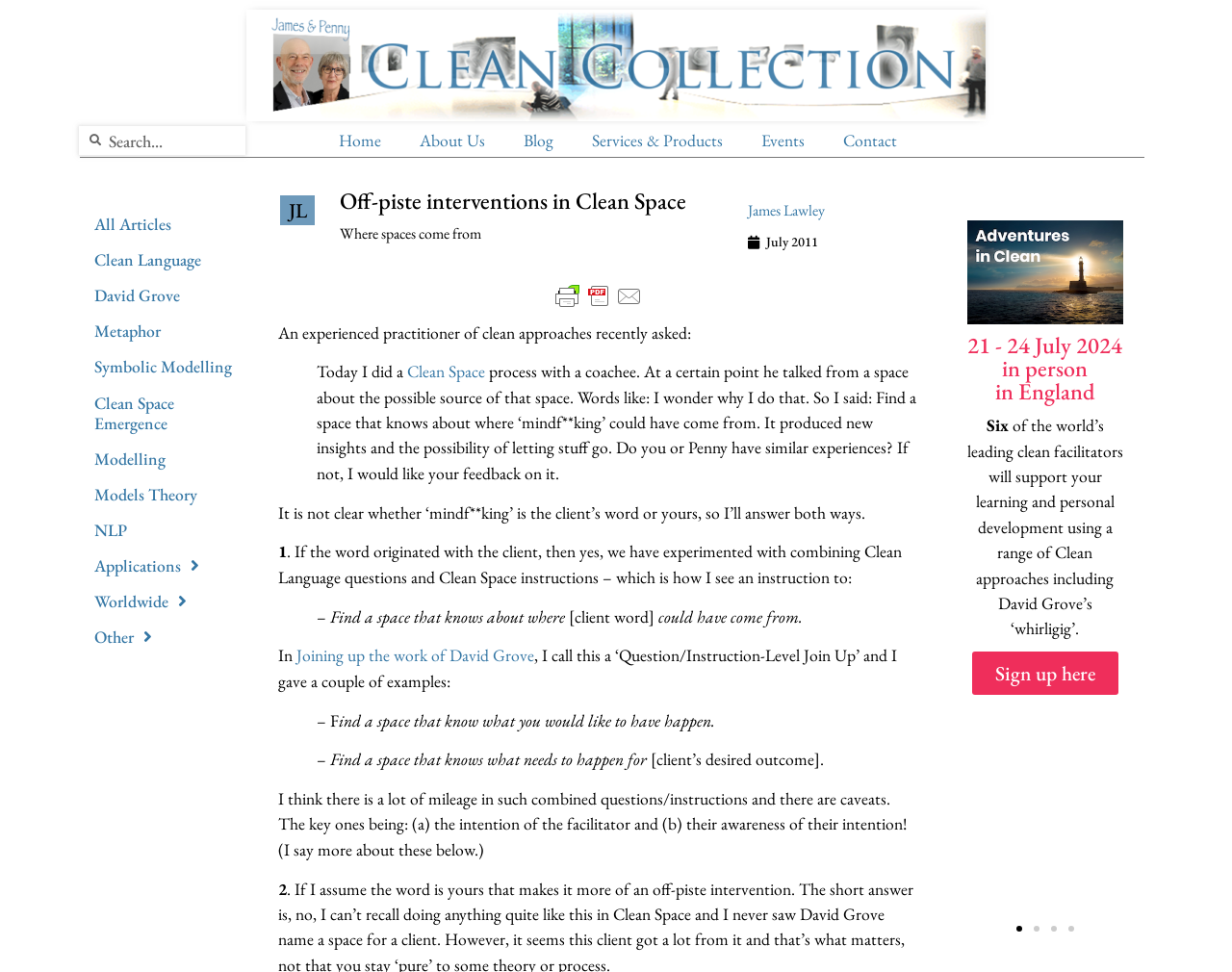Deliver a detailed narrative of the webpage's visual and textual elements.

This webpage is about Clean Language and Clean Space, with a focus on a specific topic related to the source of a space. The page has a banner at the top with a logo and a search bar on the right side. Below the banner, there are several navigation links, including "Home", "About Us", "Blog", "Services & Products", "Events", and "Contact".

On the left side of the page, there is a list of links related to Clean Language, including "All Articles", "Clean Language", "David Grove", "Metaphor", "Symbolic Modelling", and others. These links are stacked vertically, with the first link "All Articles" at the top and the last link "NLP" at the bottom.

The main content of the page is a blog post or article that discusses the topic of "Off-piste interventions in Clean Space". The article has a heading and several paragraphs of text, with some links and images scattered throughout. The text discusses a client's question about the source of a space and the author's response, which involves combining Clean Language questions and Clean Space instructions.

There is also a carousel or horizontal scrolling section at the bottom of the page, which appears to be promoting an event or workshop related to Clean Language and Clean Space. The carousel has four slides, each with a heading, some text, and a link to sign up for the event.

Overall, the page is focused on providing information and resources related to Clean Language and Clean Space, with a specific emphasis on the topic of "Off-piste interventions in Clean Space".